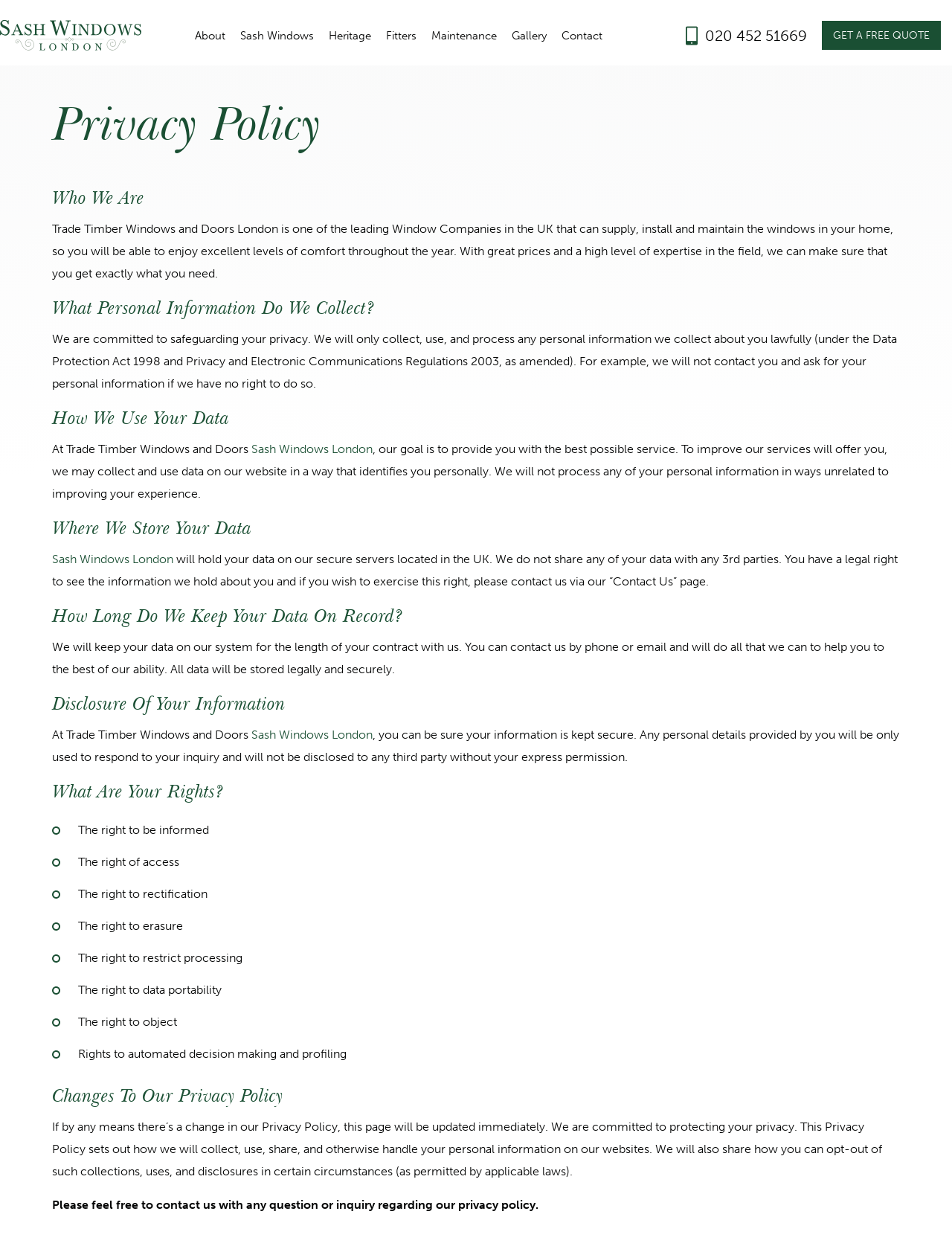Can you provide the bounding box coordinates for the element that should be clicked to implement the instruction: "Click on the 'Sash Windows London' link"?

[0.264, 0.354, 0.391, 0.365]